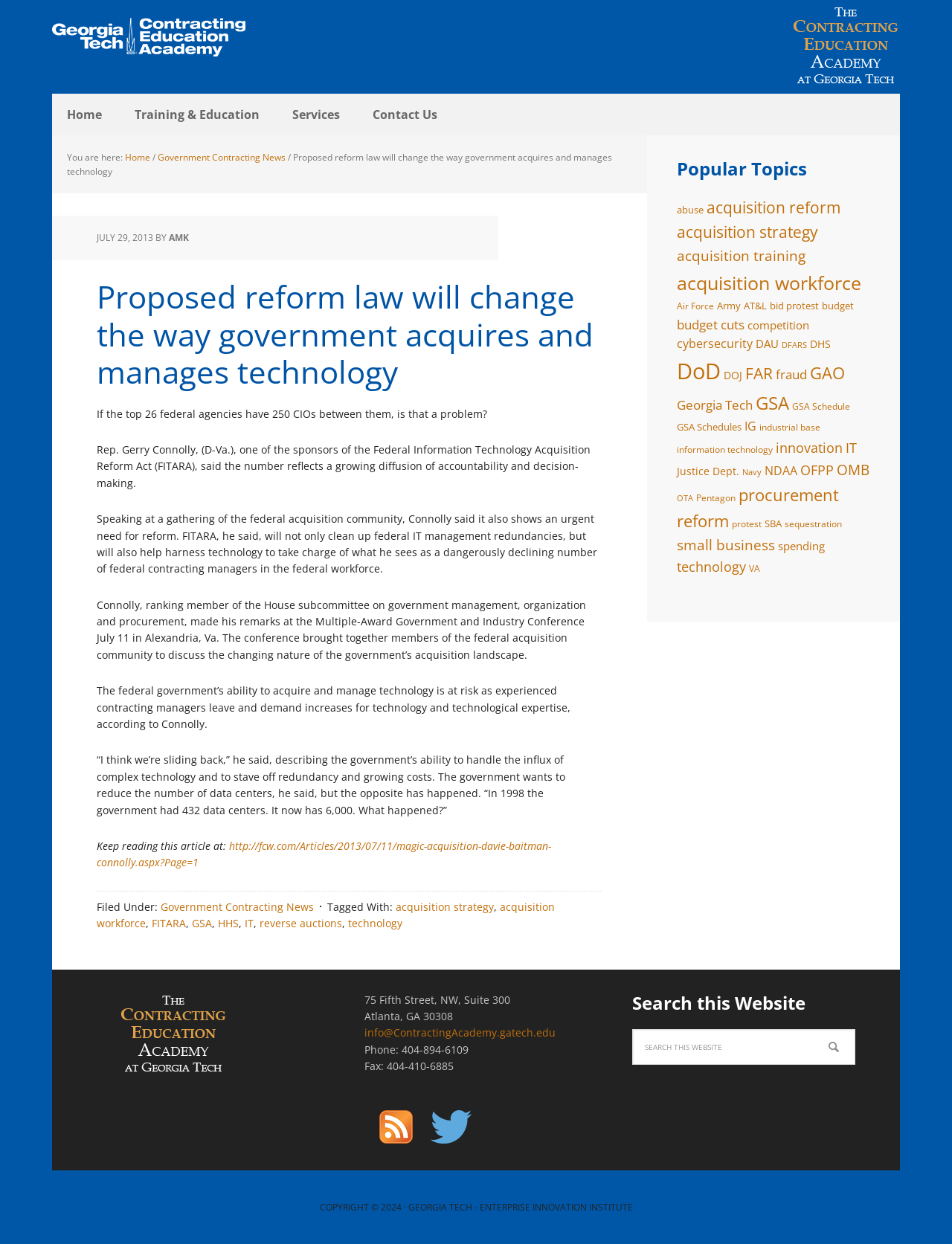Where is the Contracting Academy Logo located?
Give a single word or phrase as your answer by examining the image.

Top right corner